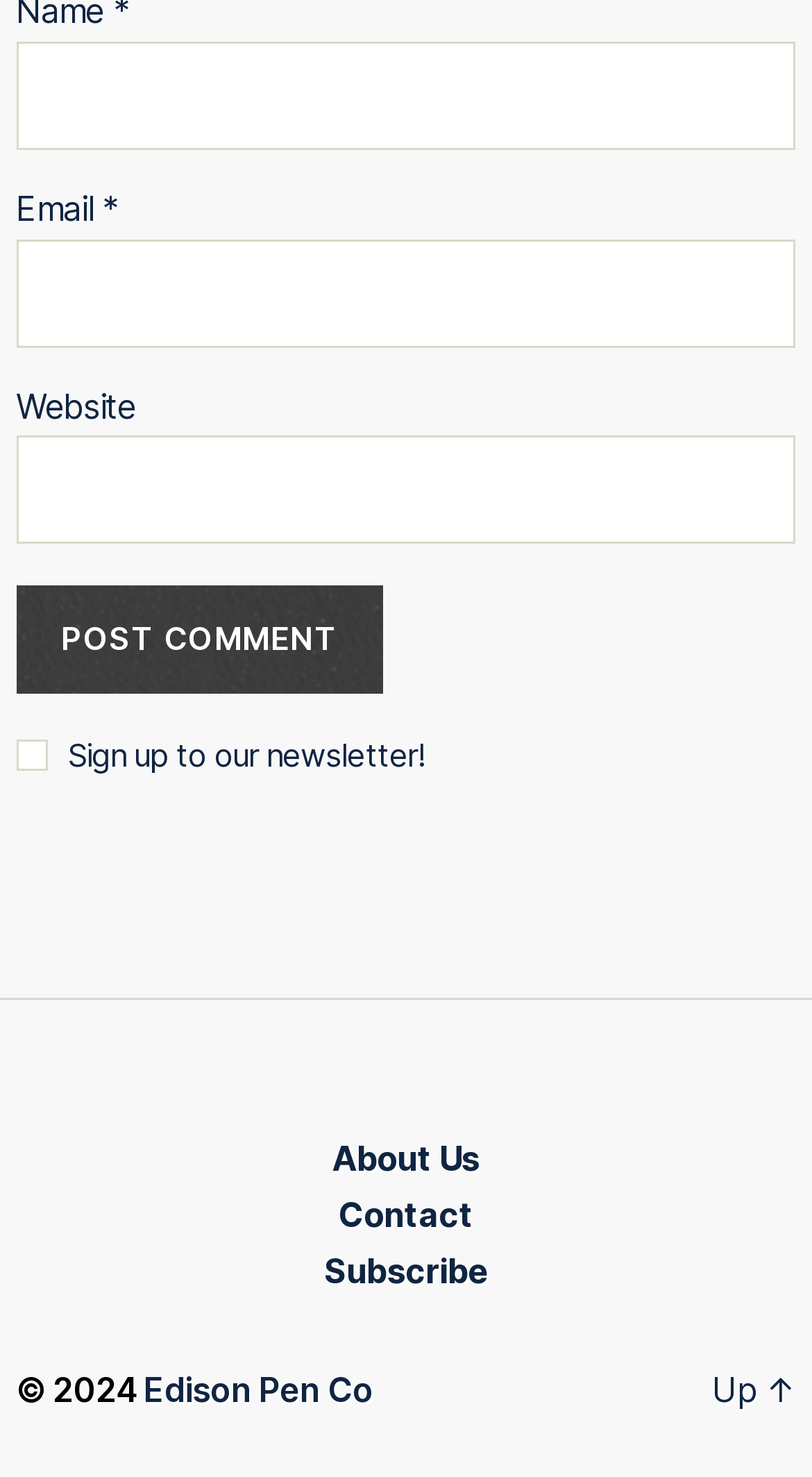What is the copyright year of the website?
Please answer the question as detailed as possible based on the image.

The copyright information is located at the bottom of the page and indicates that the website's copyright year is 2024.